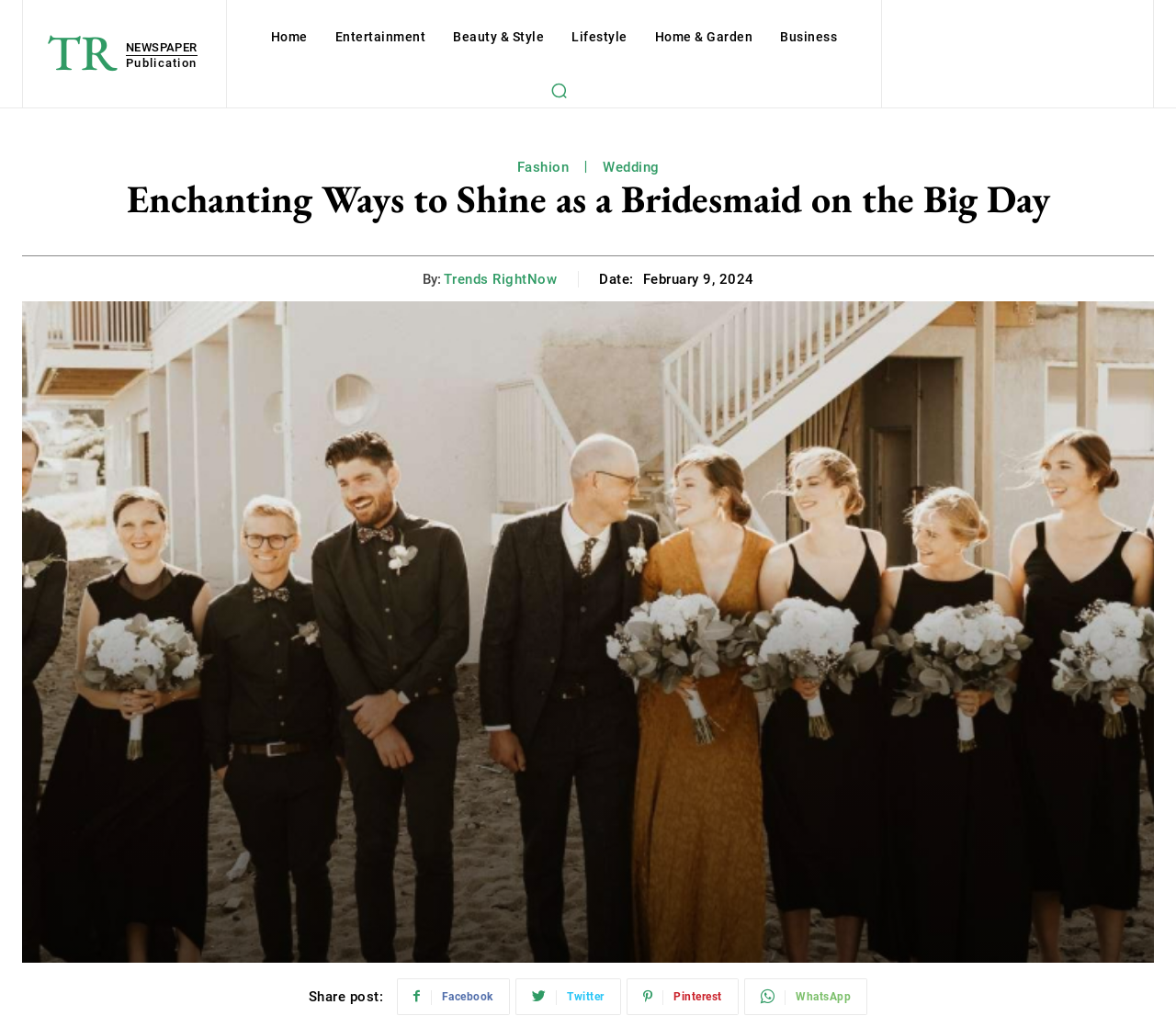What is the purpose of the button with an image?
Using the screenshot, give a one-word or short phrase answer.

Search